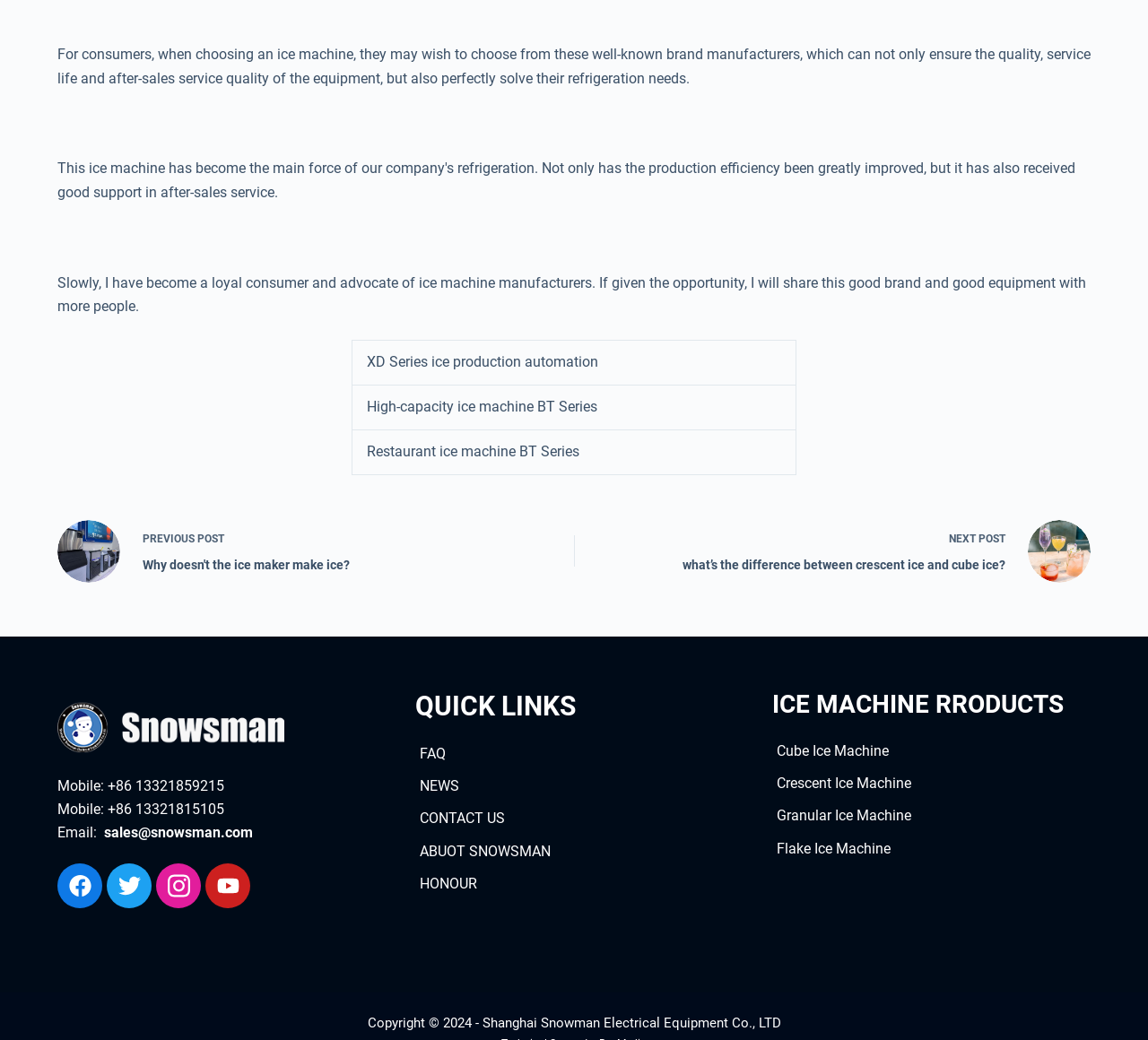Please find the bounding box coordinates in the format (top-left x, top-left y, bottom-right x, bottom-right y) for the given element description. Ensure the coordinates are floating point numbers between 0 and 1. Description: http://dotfiles.github.io

None